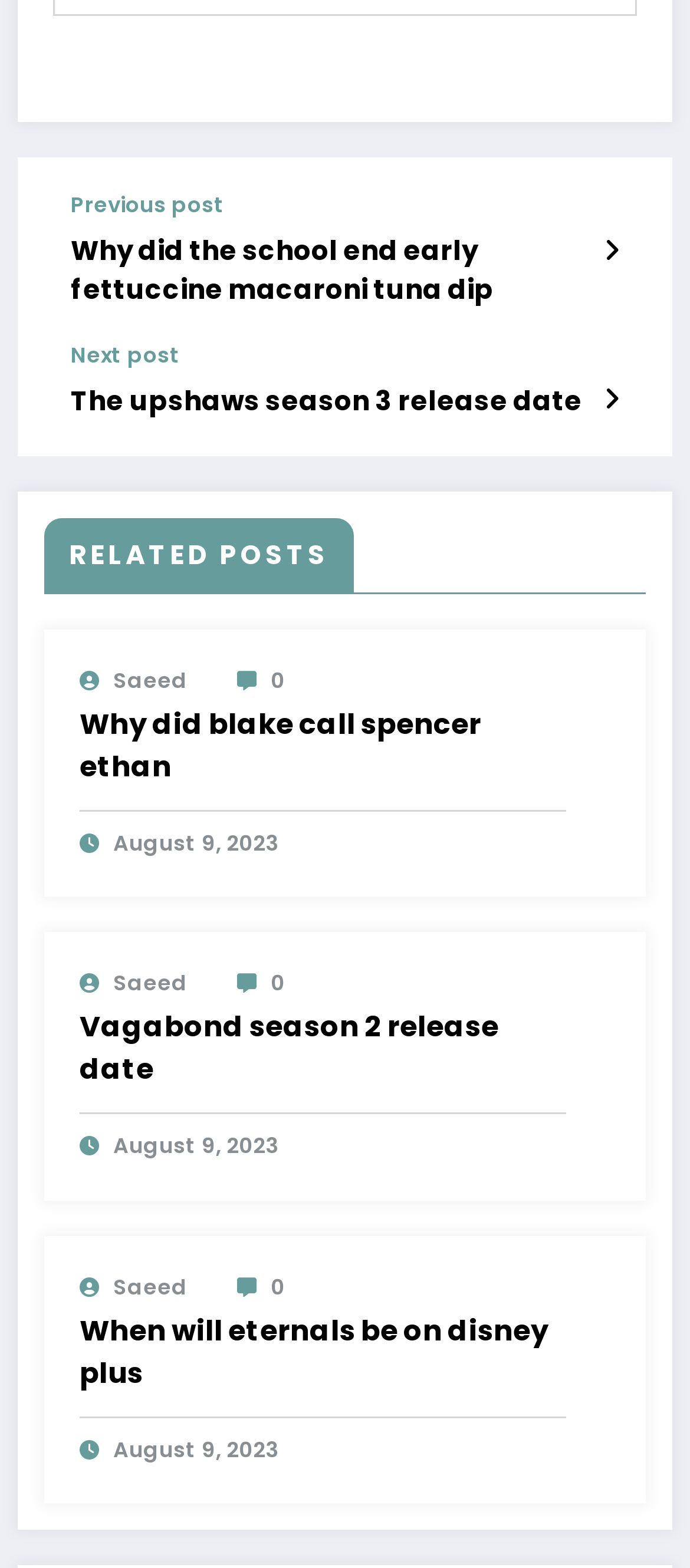Answer the question below in one word or phrase:
How many articles are on this webpage?

3